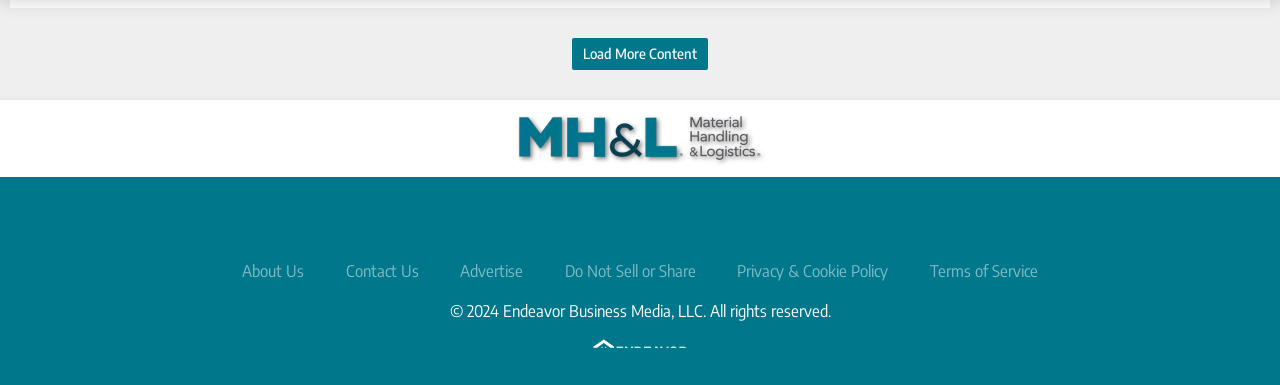Find the bounding box coordinates for the HTML element described in this sentence: "phone +1 704 777 9063". Provide the coordinates as four float numbers between 0 and 1, in the format [left, top, right, bottom].

None